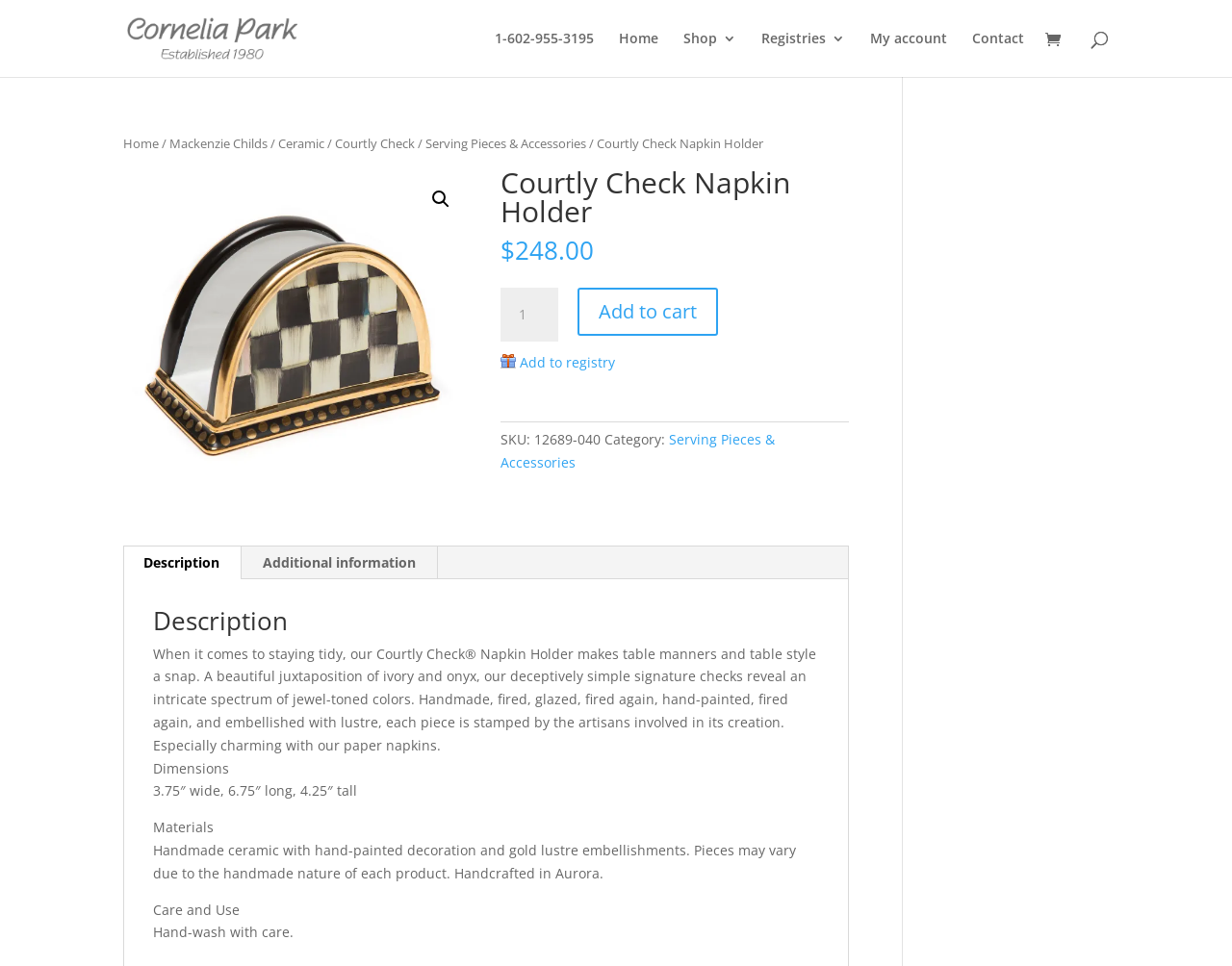What is the category of the Courtly Check Napkin Holder?
Please interpret the details in the image and answer the question thoroughly.

I found the category of the Courtly Check Napkin Holder by looking at the product information section, where it is listed as 'Serving Pieces & Accessories'.